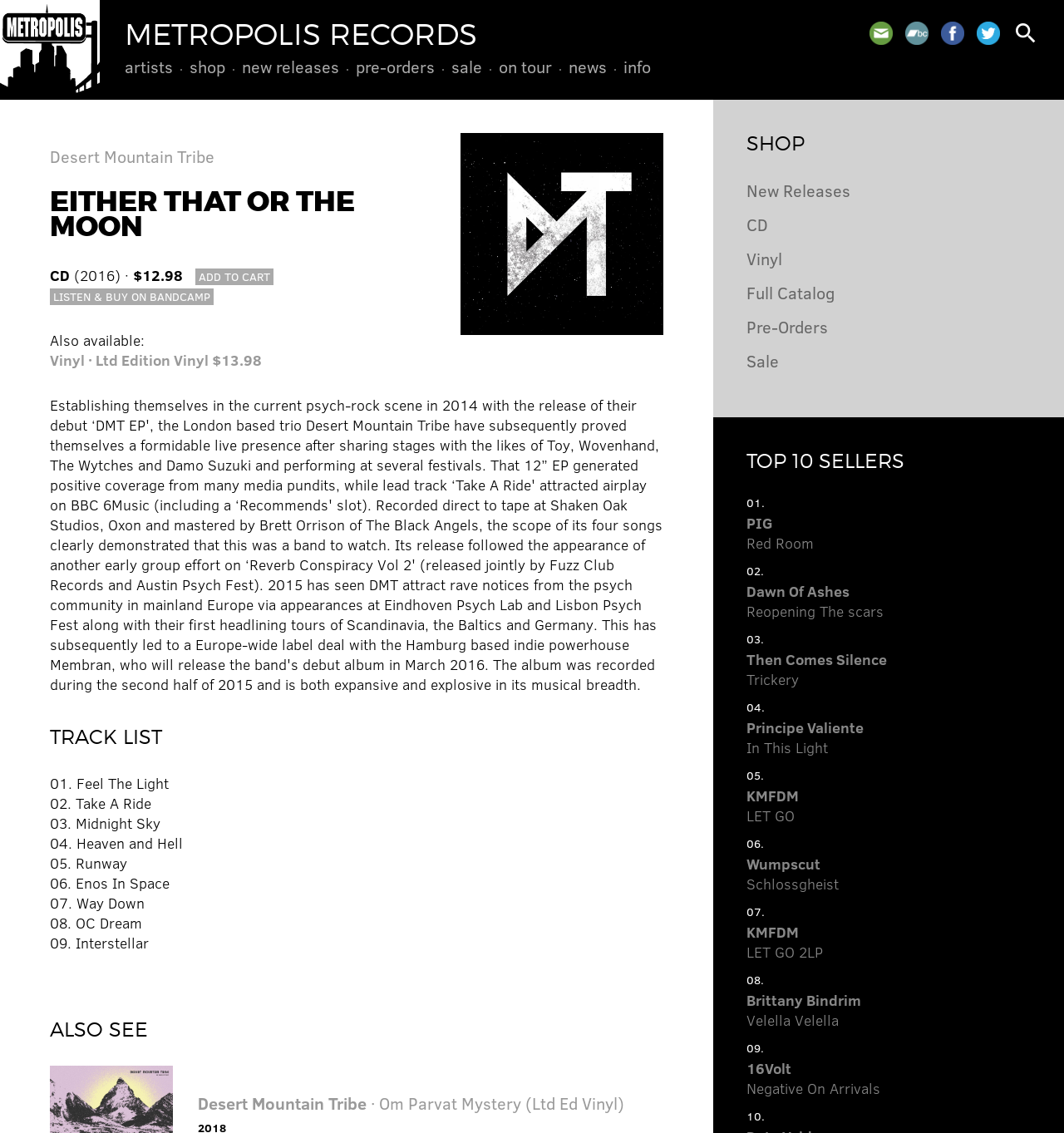Determine the bounding box coordinates of the clickable region to carry out the instruction: "Add 'Either That Or The Moon' CD to cart".

[0.184, 0.237, 0.257, 0.252]